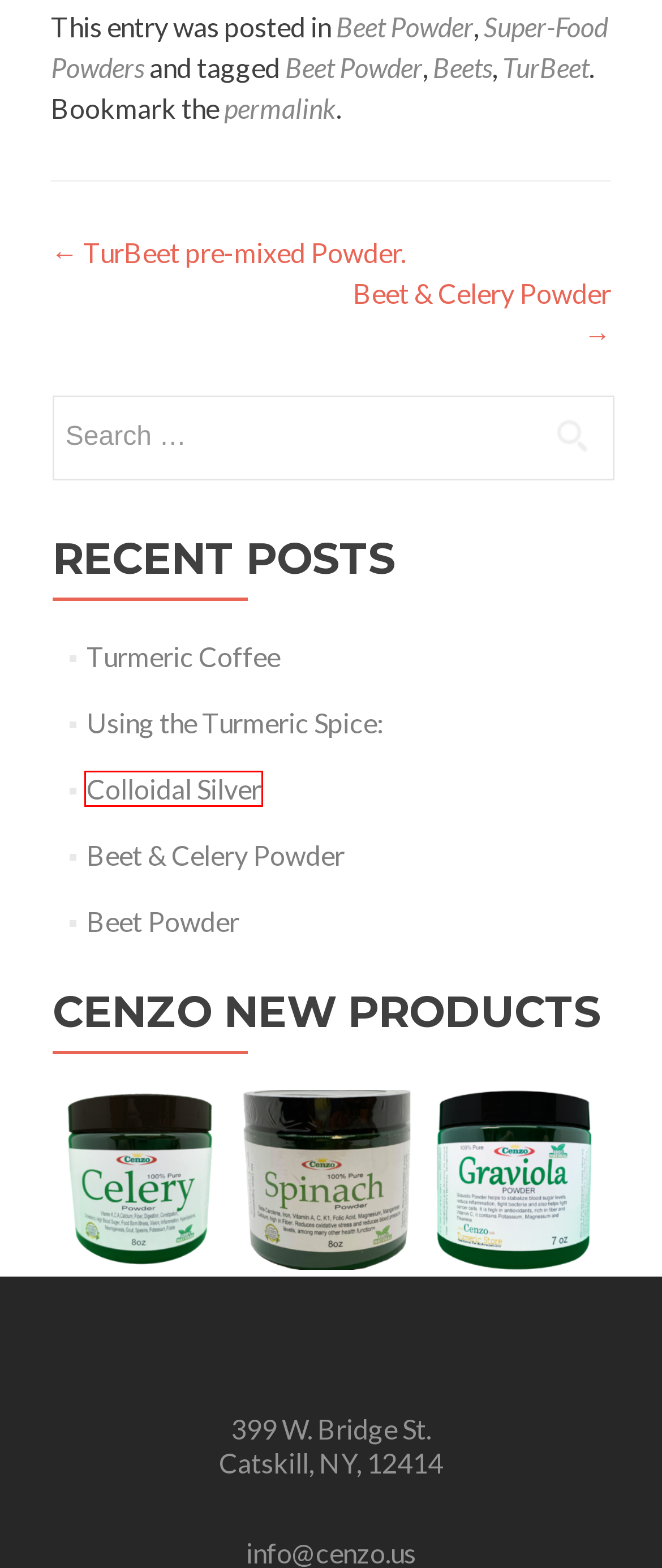You are given a screenshot of a webpage with a red rectangle bounding box. Choose the best webpage description that matches the new webpage after clicking the element in the bounding box. Here are the candidates:
A. spinach png – Cenzo
B. Turmeric Coffee – Cenzo
C. TurBeet pre-mixed Powder. – Cenzo
D. Super-Food Powders – Cenzo
E. Beets – Cenzo
F. Colloidal Silver – Cenzo
G. TurBeet – Cenzo
H. Using the Turmeric Spice: – Cenzo

F